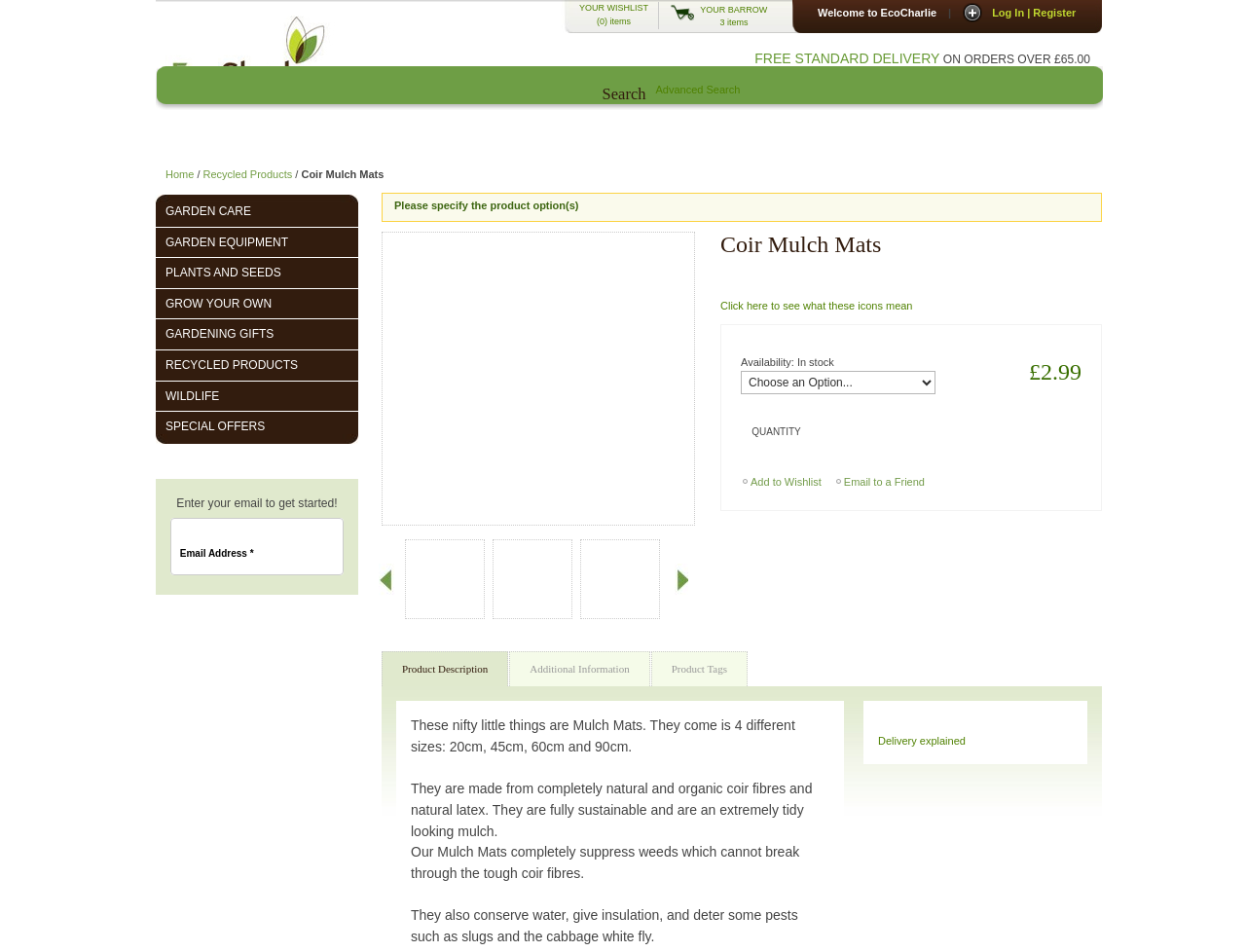Produce a meticulous description of the webpage.

This webpage is about Coir Mulch Mats, a product offered by EcoCharlie. At the top of the page, there is a navigation bar with links to various sections of the website, including "YOUR WISHLIST", "YOUR BARROW", and "EcoCharlie EcoCharlie". Below this, there is a search bar and a series of links to different categories, such as "GARDEN CARE", "GARDEN EQUIPMENT", and "RECYCLED PRODUCTS".

The main content of the page is dedicated to the Coir Mulch Mats product. There is a large image of the product, accompanied by several smaller icons indicating that it is a chemical-free, fair trade, natural, organic, peat-free, recycled, and sustainably sourced product. Below this, there is a brief description of the product, stating that it comes in four different sizes and is made from natural and organic coir fibers and latex.

Further down the page, there is a section with more detailed information about the product, including its benefits, such as suppressing weeds, conserving water, and deterring pests. There is also a section with links to related products and a call-to-action to add the product to the wishlist or email it to a friend.

On the right-hand side of the page, there is a sidebar with links to other sections of the website, including "Product Description", "Additional Information", and "Product Tags". There is also a section with a newsletter signup form and a link to EcoCharlie's YouTube channel.

At the bottom of the page, there is a section with links to various categories, such as "GARDEN CARE" and "WILDLIFE", as well as a section with a "Shop With Confidence" logo.